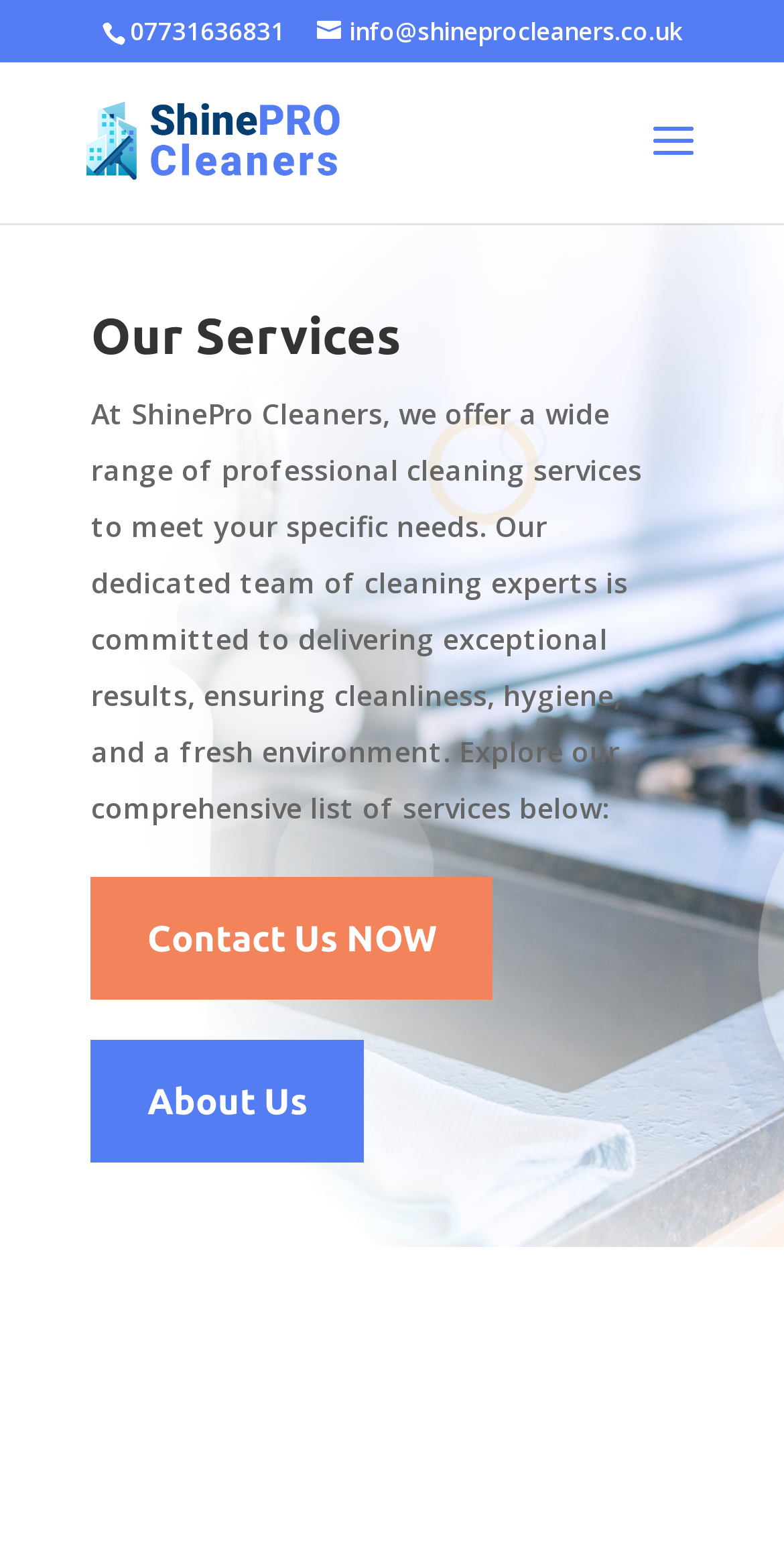What is the main category of services offered by ShinePro Cleaners? Observe the screenshot and provide a one-word or short phrase answer.

Cleaning services